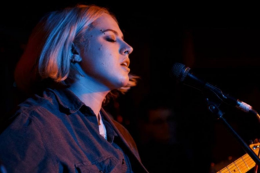What type of music is the woman studying?
Provide a one-word or short-phrase answer based on the image.

Folk and traditional music